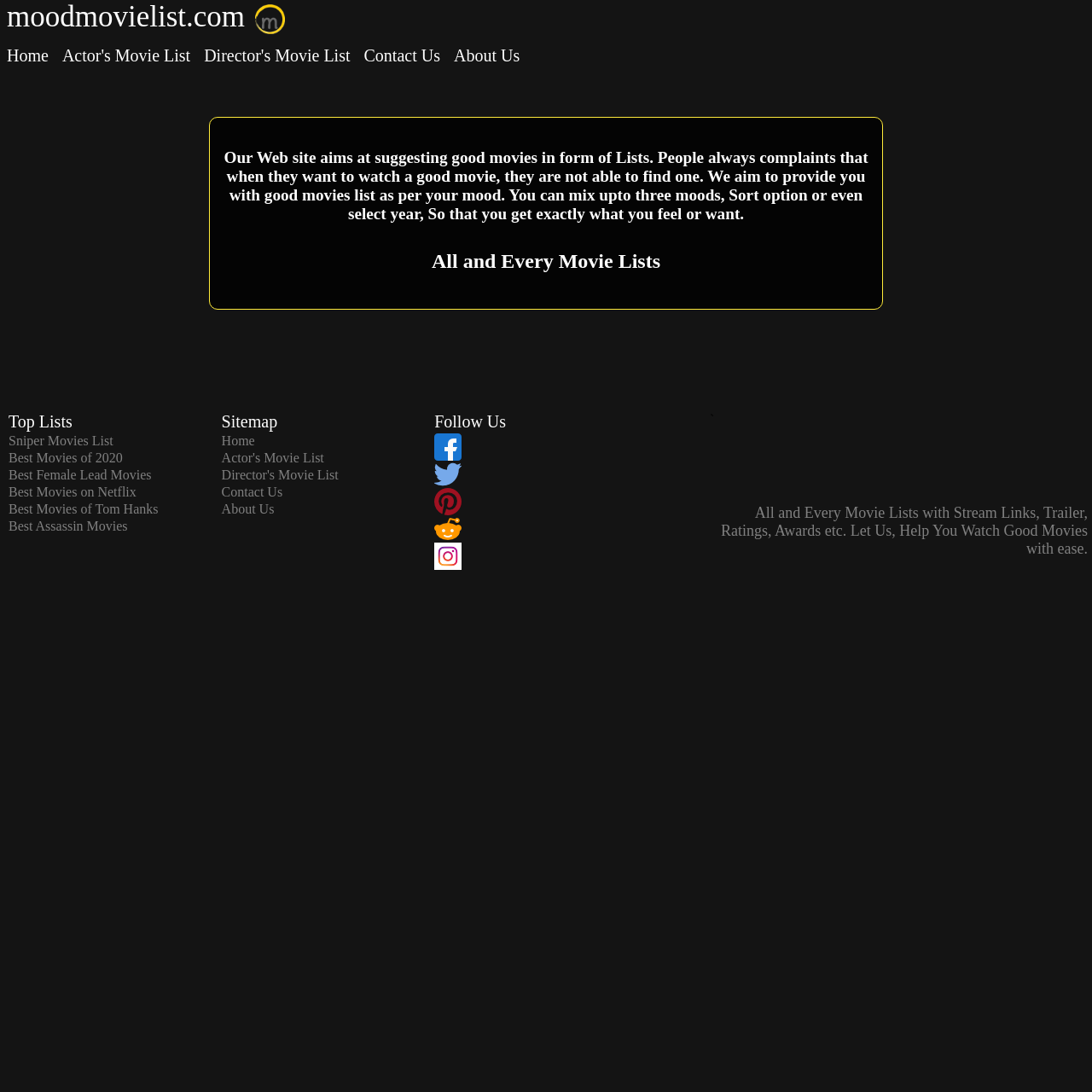What type of information is provided for each movie list?
Using the image, give a concise answer in the form of a single word or short phrase.

Stream links, trailer, ratings, awards, etc.